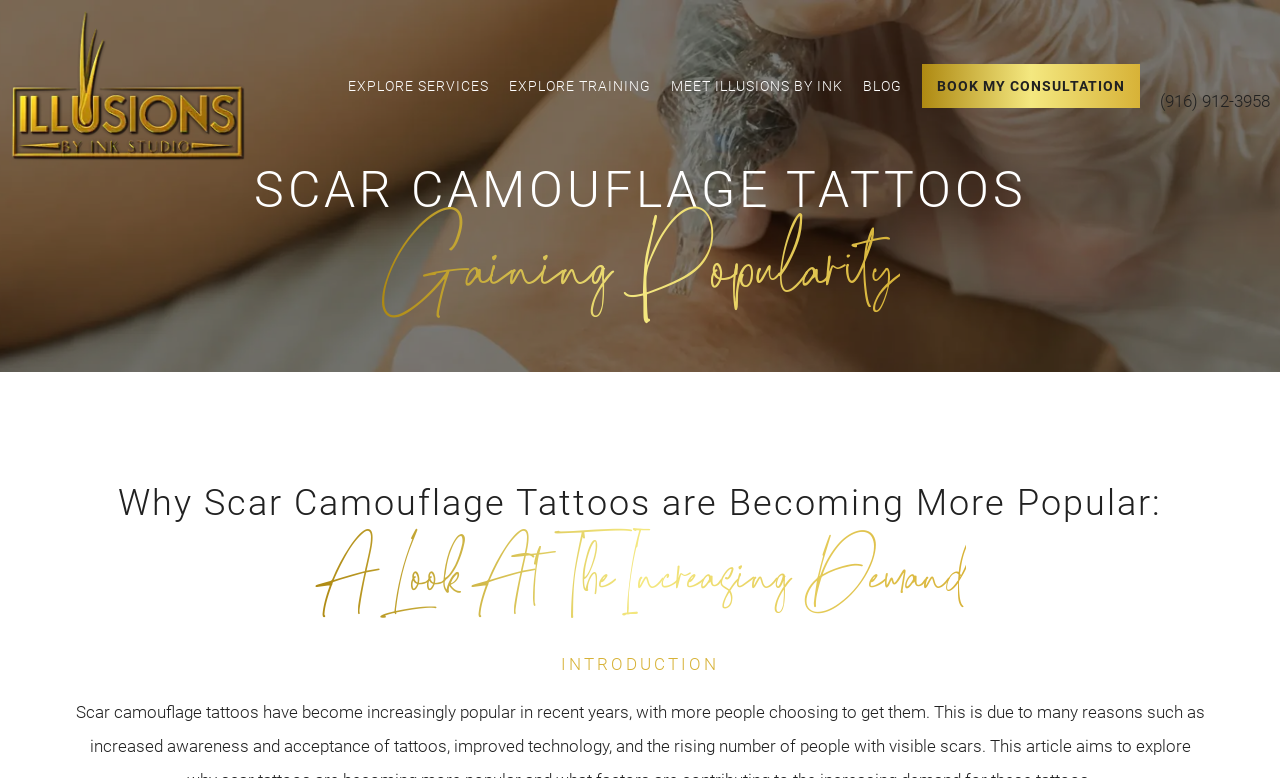Identify the bounding box for the UI element described as: "alt="Illusions By Ink Studio Logo"". Ensure the coordinates are four float numbers between 0 and 1, formatted as [left, top, right, bottom].

[0.008, 0.013, 0.192, 0.207]